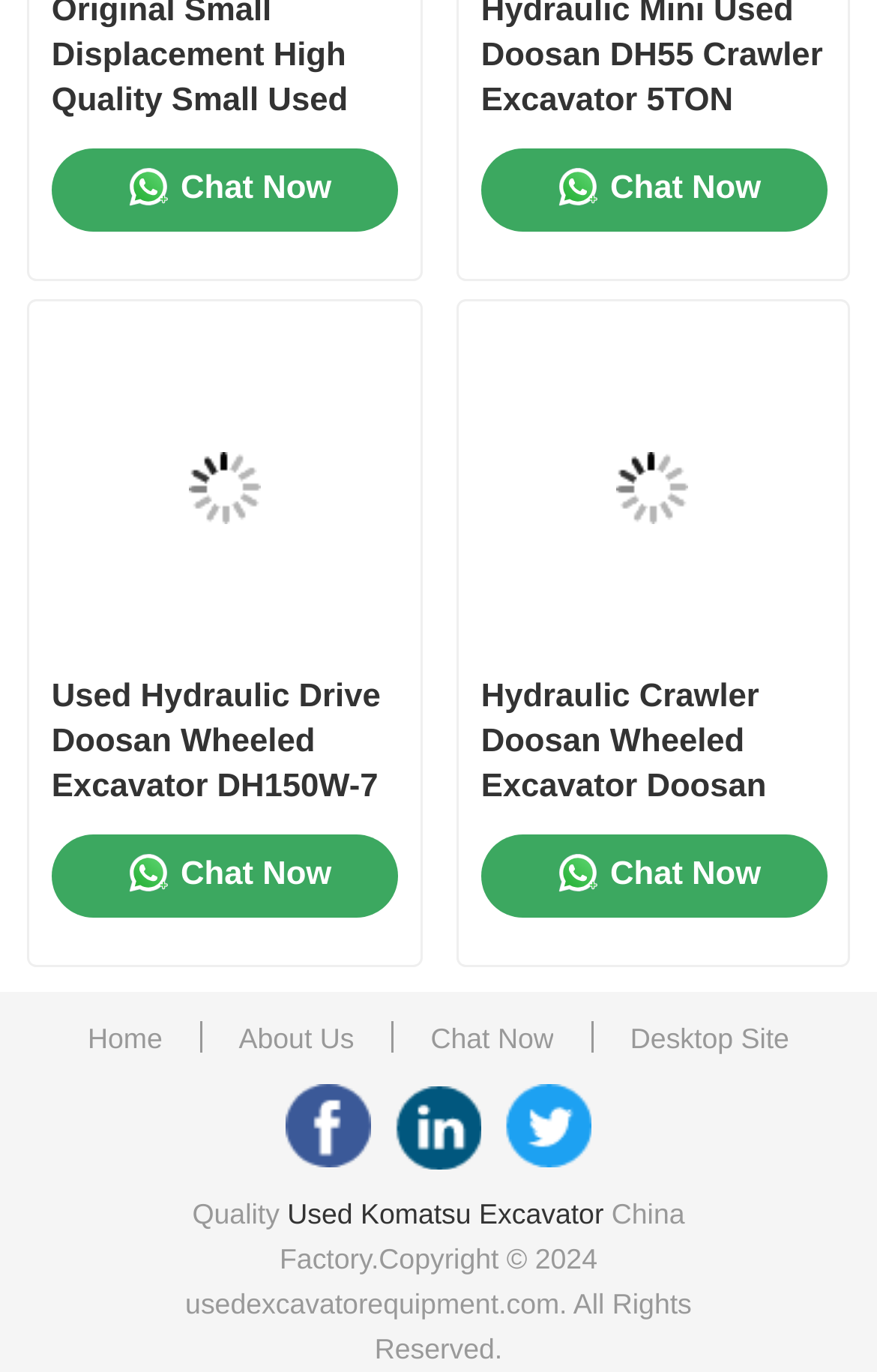Kindly provide the bounding box coordinates of the section you need to click on to fulfill the given instruction: "Click on the 'Home' link".

[0.08, 0.122, 0.92, 0.213]